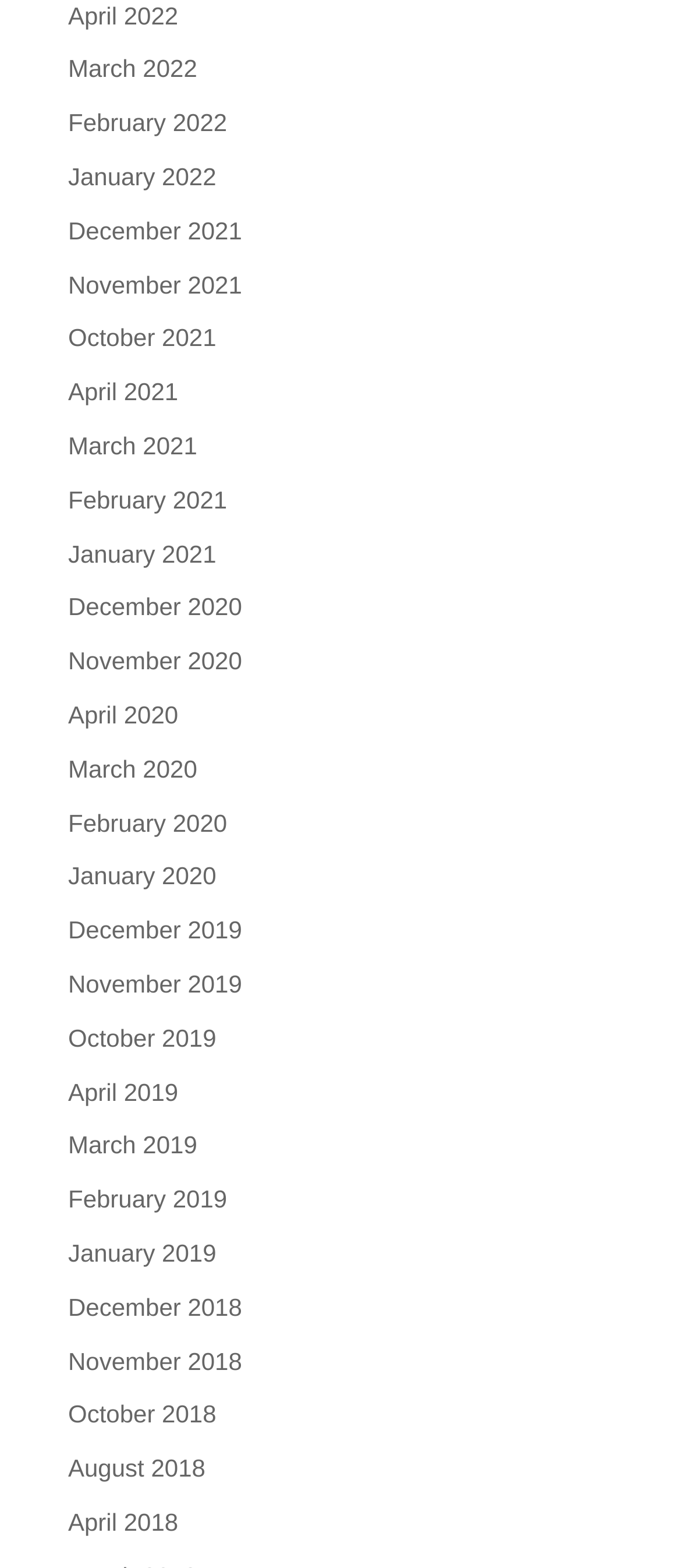Please locate the bounding box coordinates of the element that needs to be clicked to achieve the following instruction: "check August 2018". The coordinates should be four float numbers between 0 and 1, i.e., [left, top, right, bottom].

[0.1, 0.927, 0.302, 0.945]